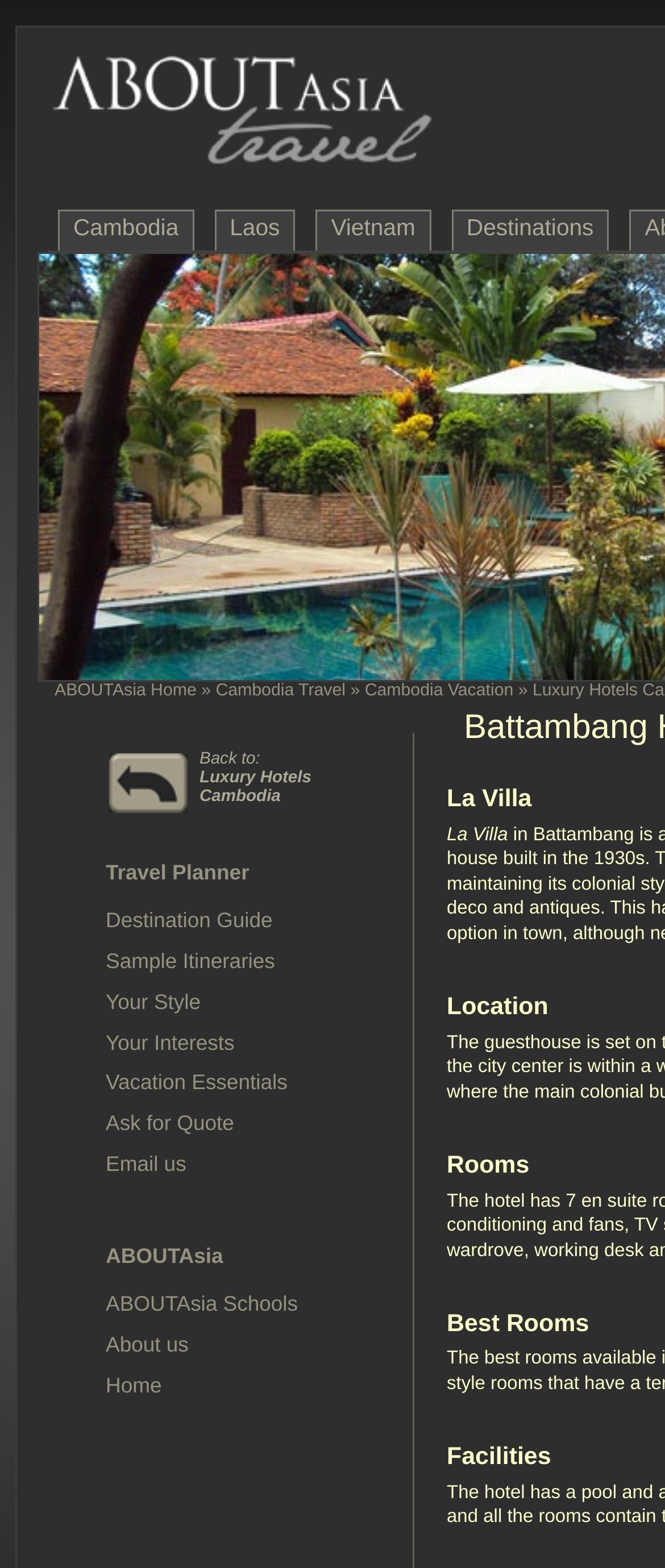Respond to the following question using a concise word or phrase: 
How many country links are there?

4